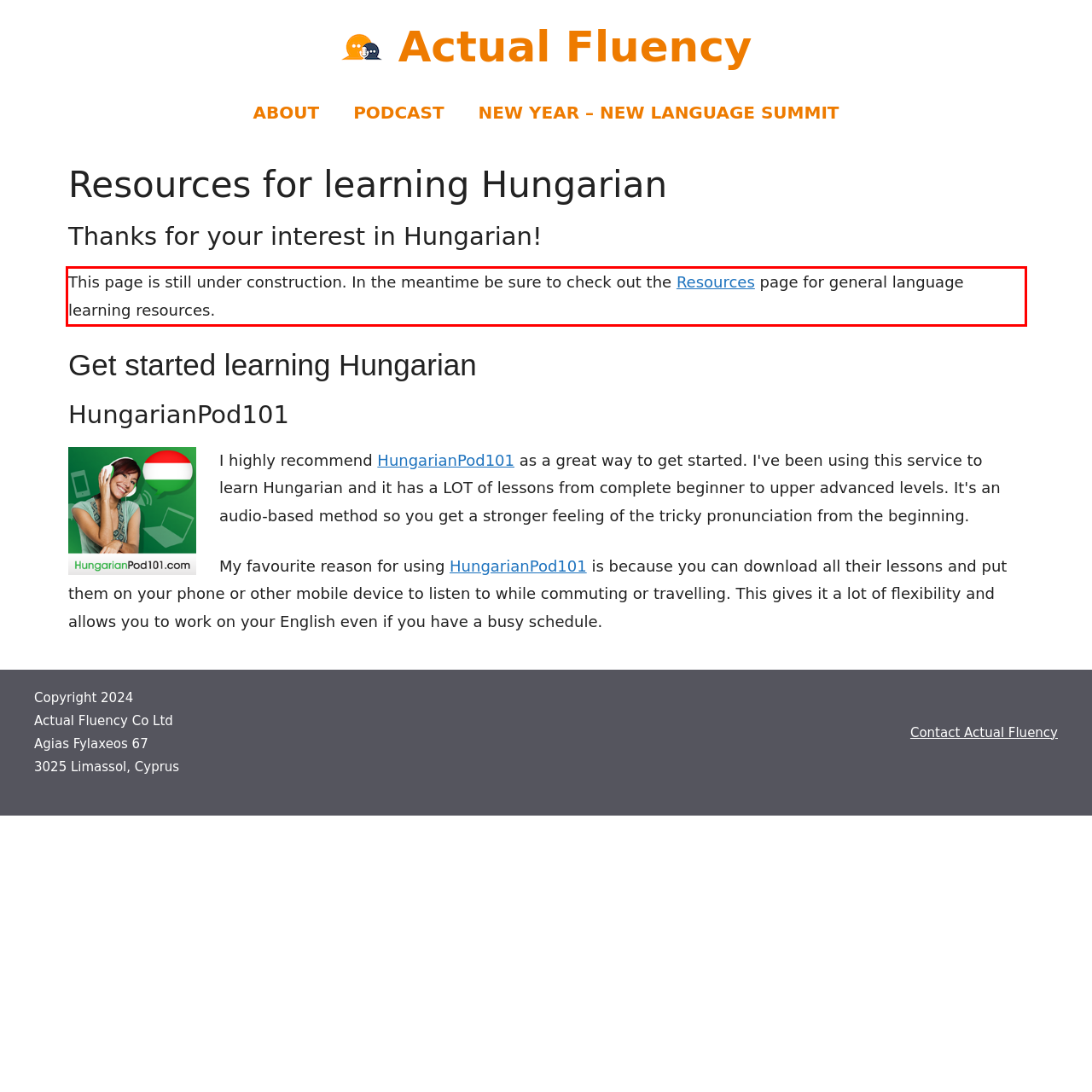You have a screenshot of a webpage with a red bounding box. Use OCR to generate the text contained within this red rectangle.

This page is still under construction. In the meantime be sure to check out the Resources page for general language learning resources.